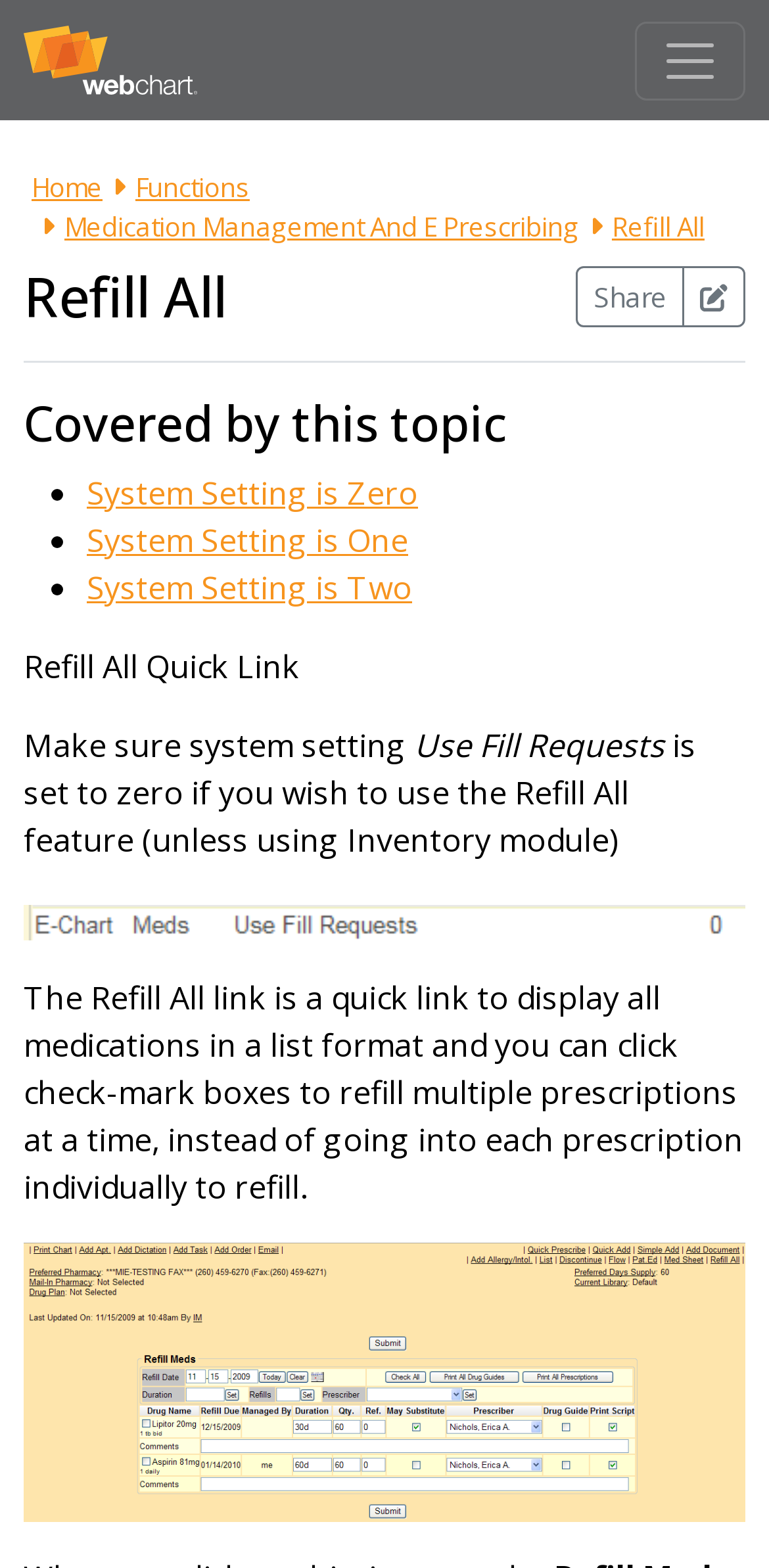Based on the visual content of the image, answer the question thoroughly: What is the purpose of the Share button?

The Share button is a button that allows users to share the content of the webpage, although the exact sharing mechanism is not specified.